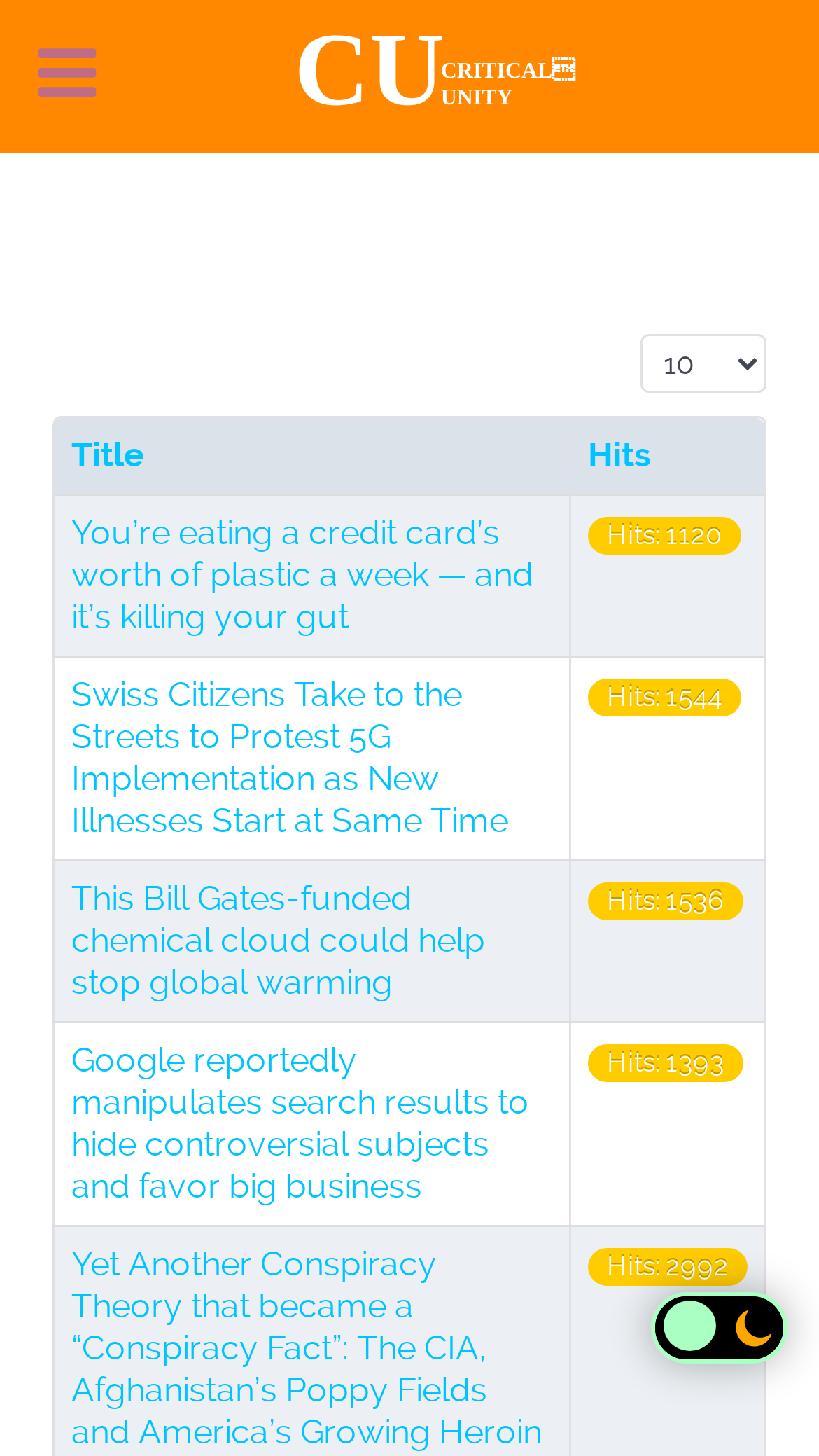Locate the bounding box of the UI element based on this description: "CU CRITICALUNITY". Provide four float numbers between 0 and 1 as [left, top, right, bottom].

[0.064, 0.016, 0.936, 0.089]